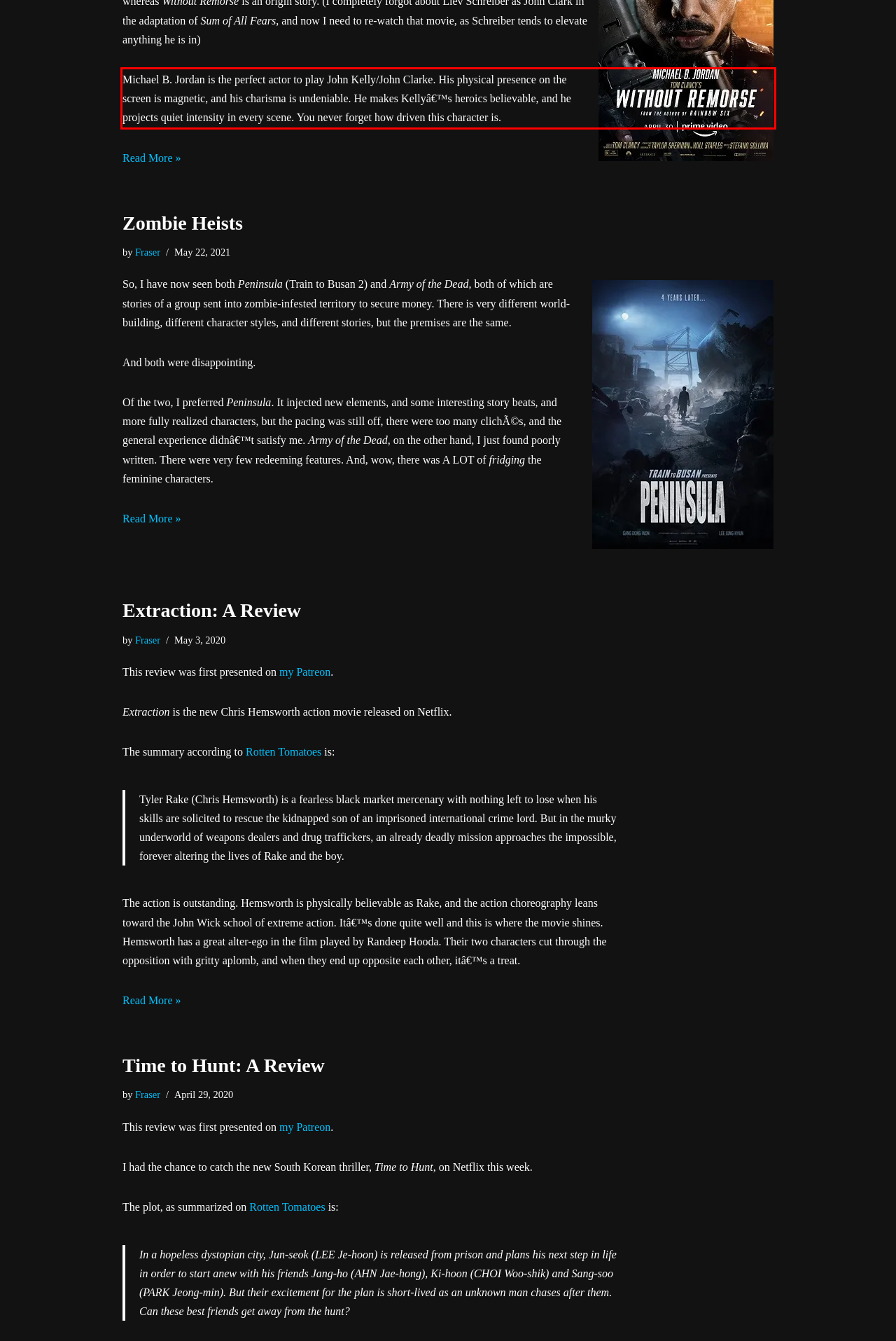Within the screenshot of a webpage, identify the red bounding box and perform OCR to capture the text content it contains.

Michael B. Jordan is the perfect actor to play John Kelly/John Clarke. His physical presence on the screen is magnetic, and his charisma is undeniable. He makes Kellyâ€™s heroics believable, and he projects quiet intensity in every scene. You never forget how driven this character is.